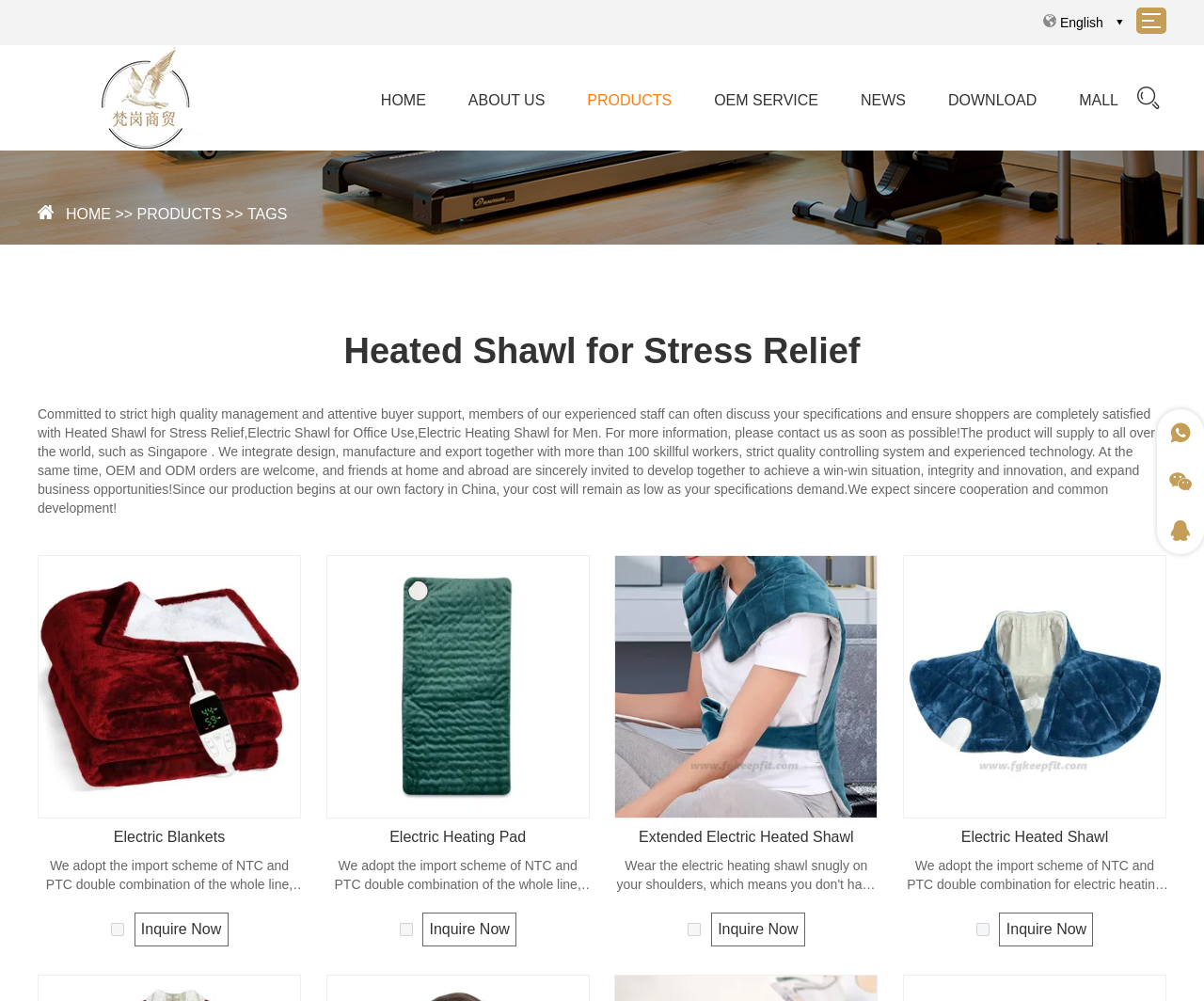Can you show the bounding box coordinates of the region to click on to complete the task described in the instruction: "Go to the HOME page"?

[0.316, 0.083, 0.354, 0.118]